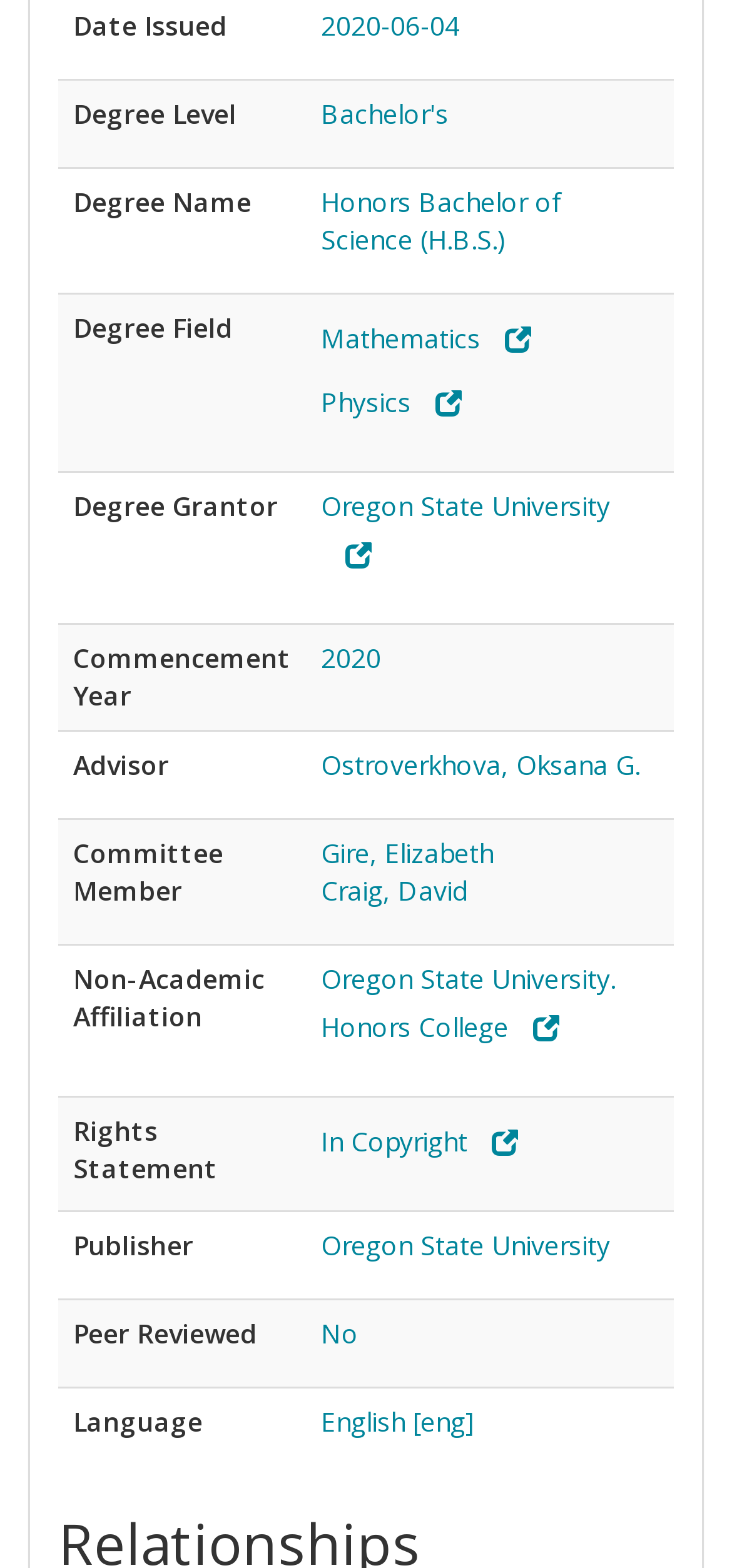Please identify the bounding box coordinates of the area I need to click to accomplish the following instruction: "View the advisor's information".

[0.438, 0.476, 0.874, 0.499]